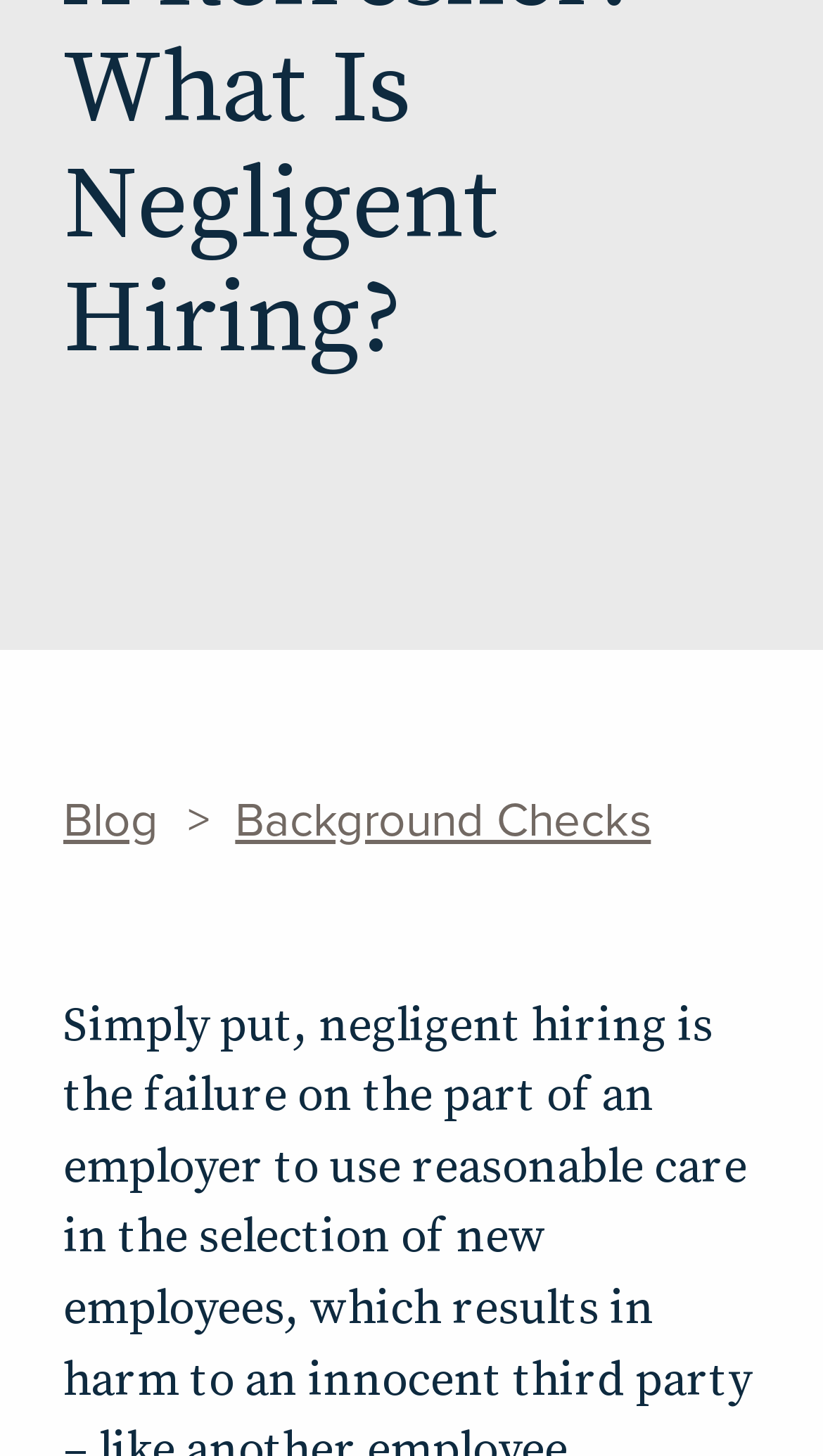Determine the bounding box of the UI component based on this description: "Drug Testing". The bounding box coordinates should be four float values between 0 and 1, i.e., [left, top, right, bottom].

[0.0, 0.202, 0.472, 0.233]